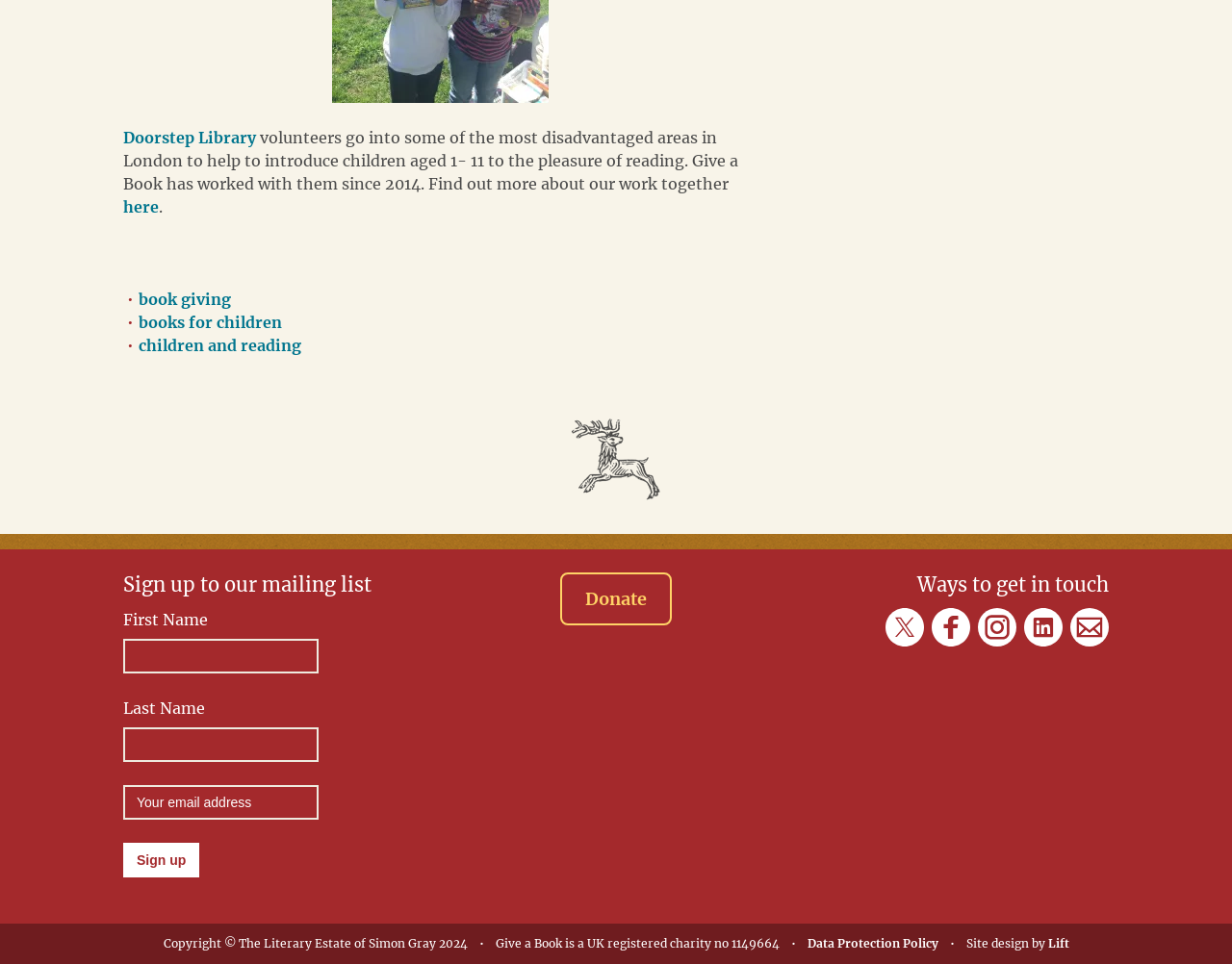Please give a succinct answer to the question in one word or phrase:
What is the organization that works with Doorstep Library?

Give a Book